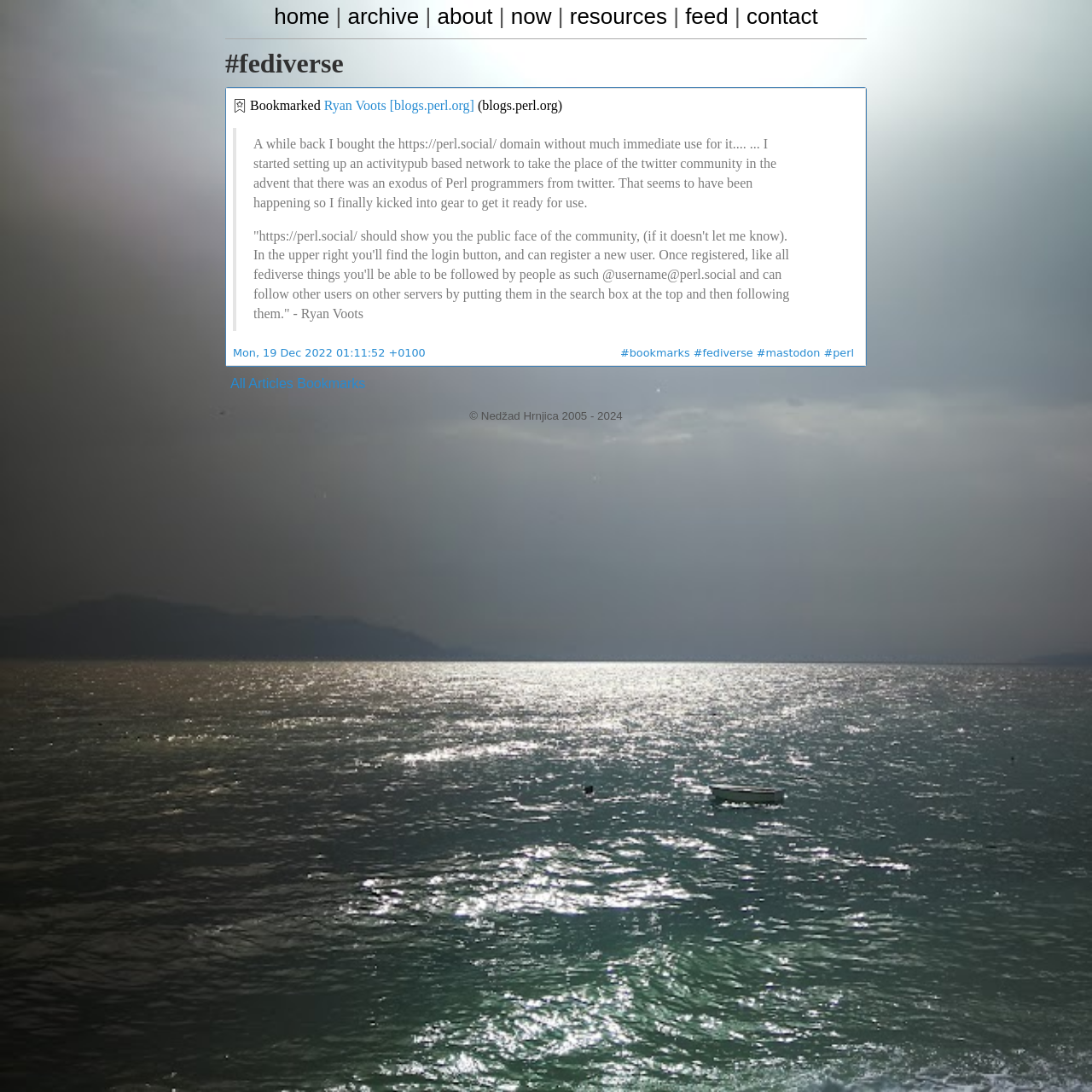What is the topic of the quoted text?
Look at the screenshot and respond with one word or a short phrase.

Perl social network